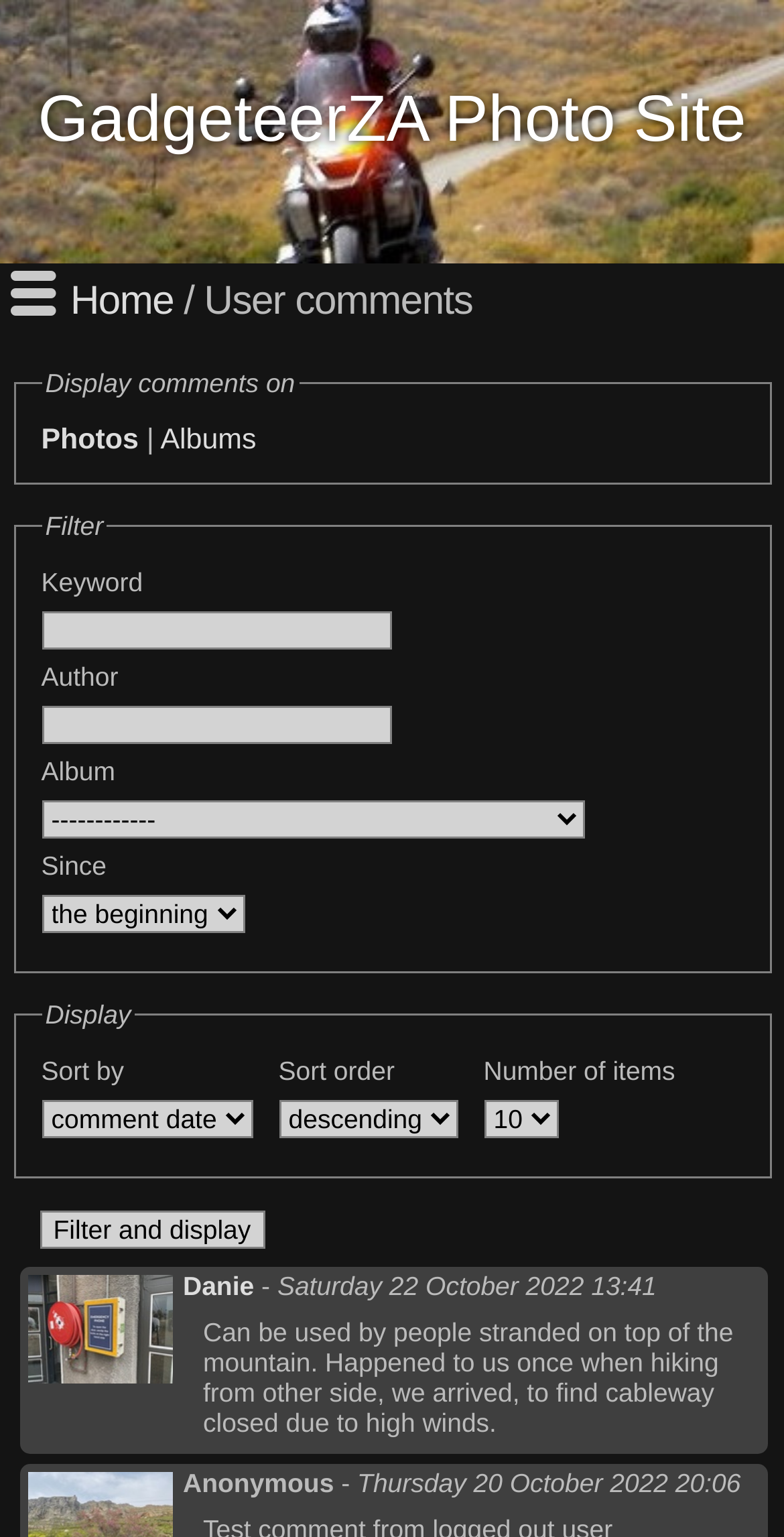Please identify the bounding box coordinates of the area I need to click to accomplish the following instruction: "Click on 'Filter and display'".

[0.05, 0.788, 0.338, 0.812]